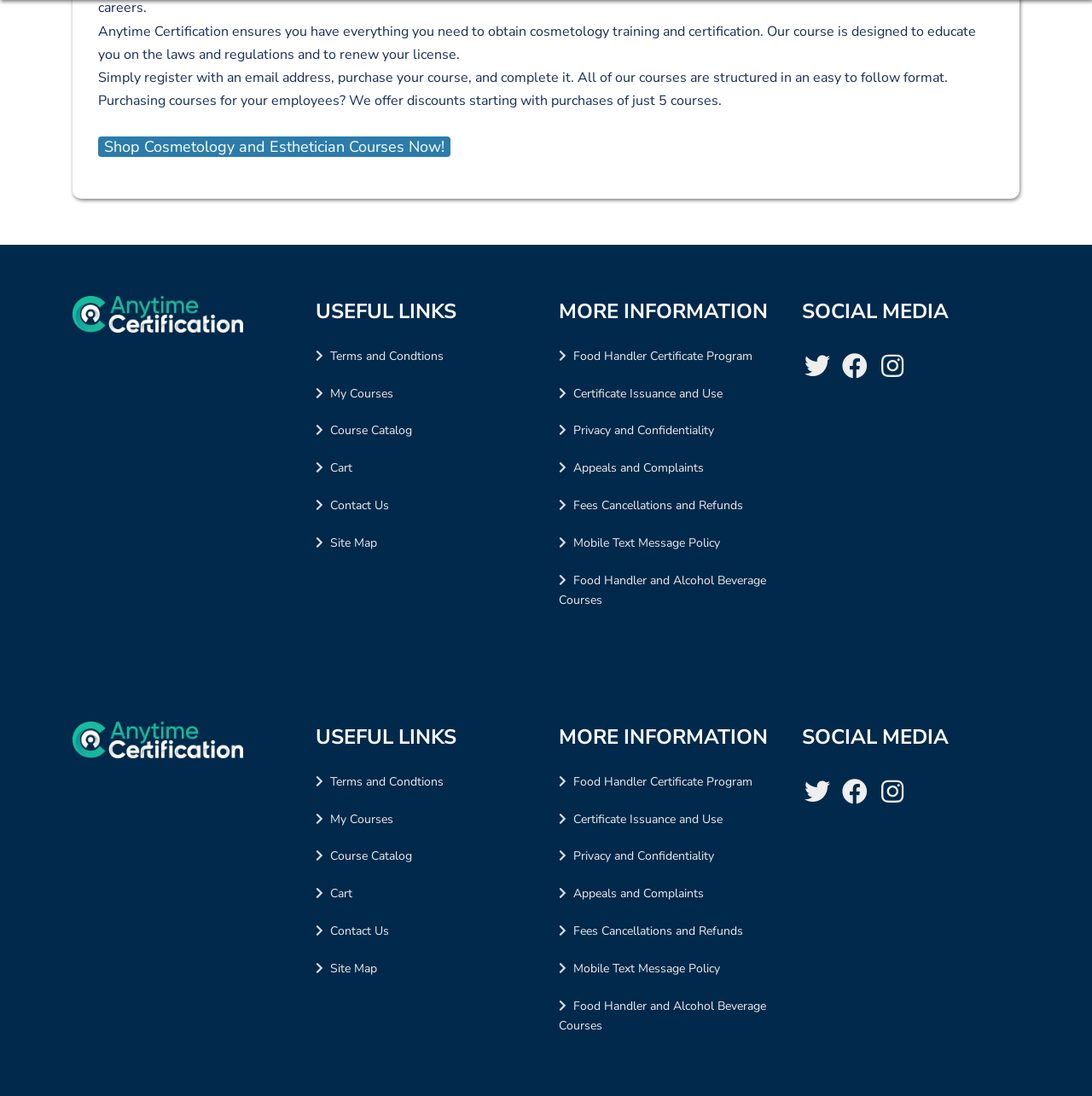What is the name of the link to access my courses?
From the screenshot, provide a brief answer in one word or phrase.

My Courses